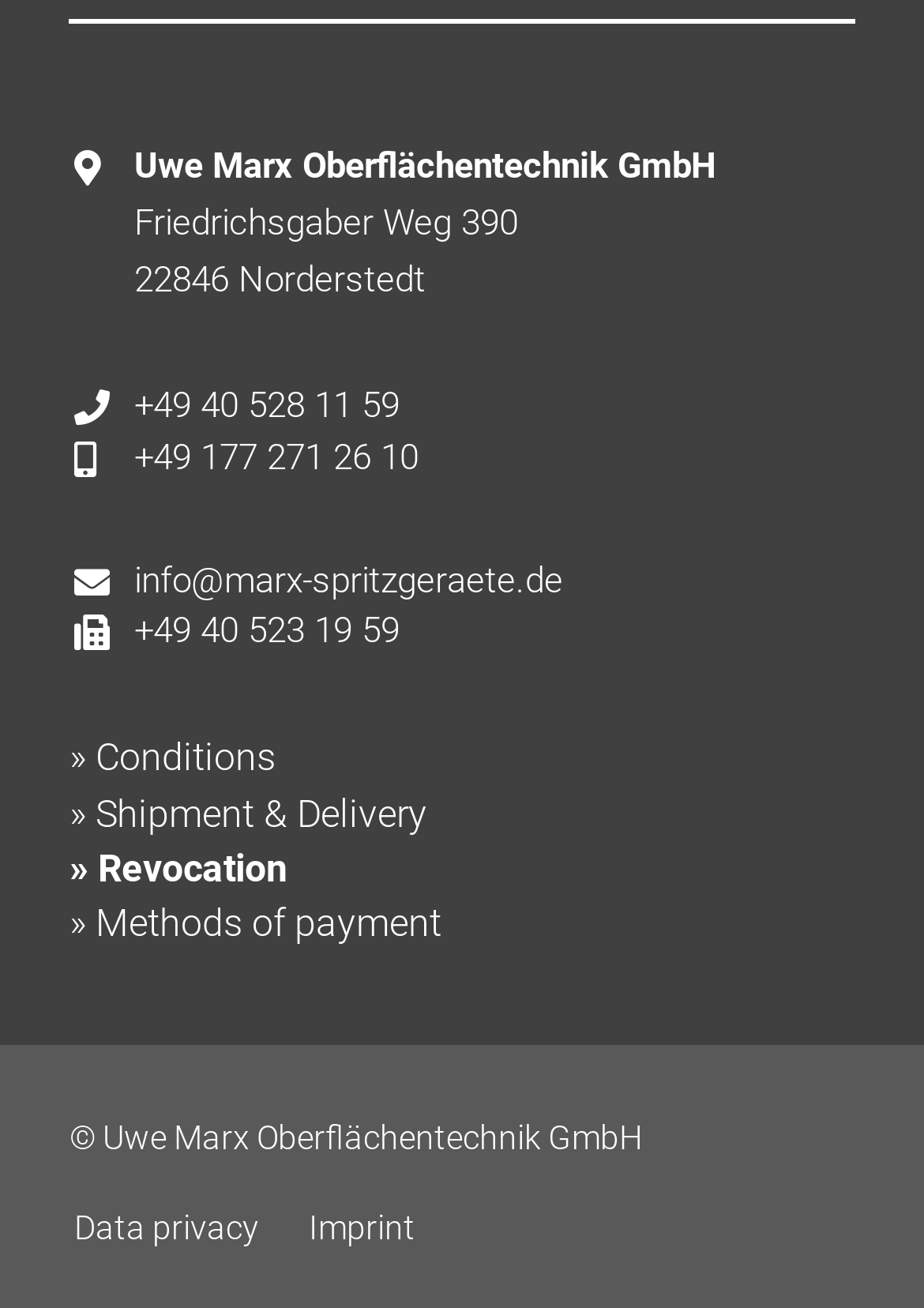What is the email address?
Based on the visual content, answer with a single word or a brief phrase.

info@marx-spritzgeraete.de